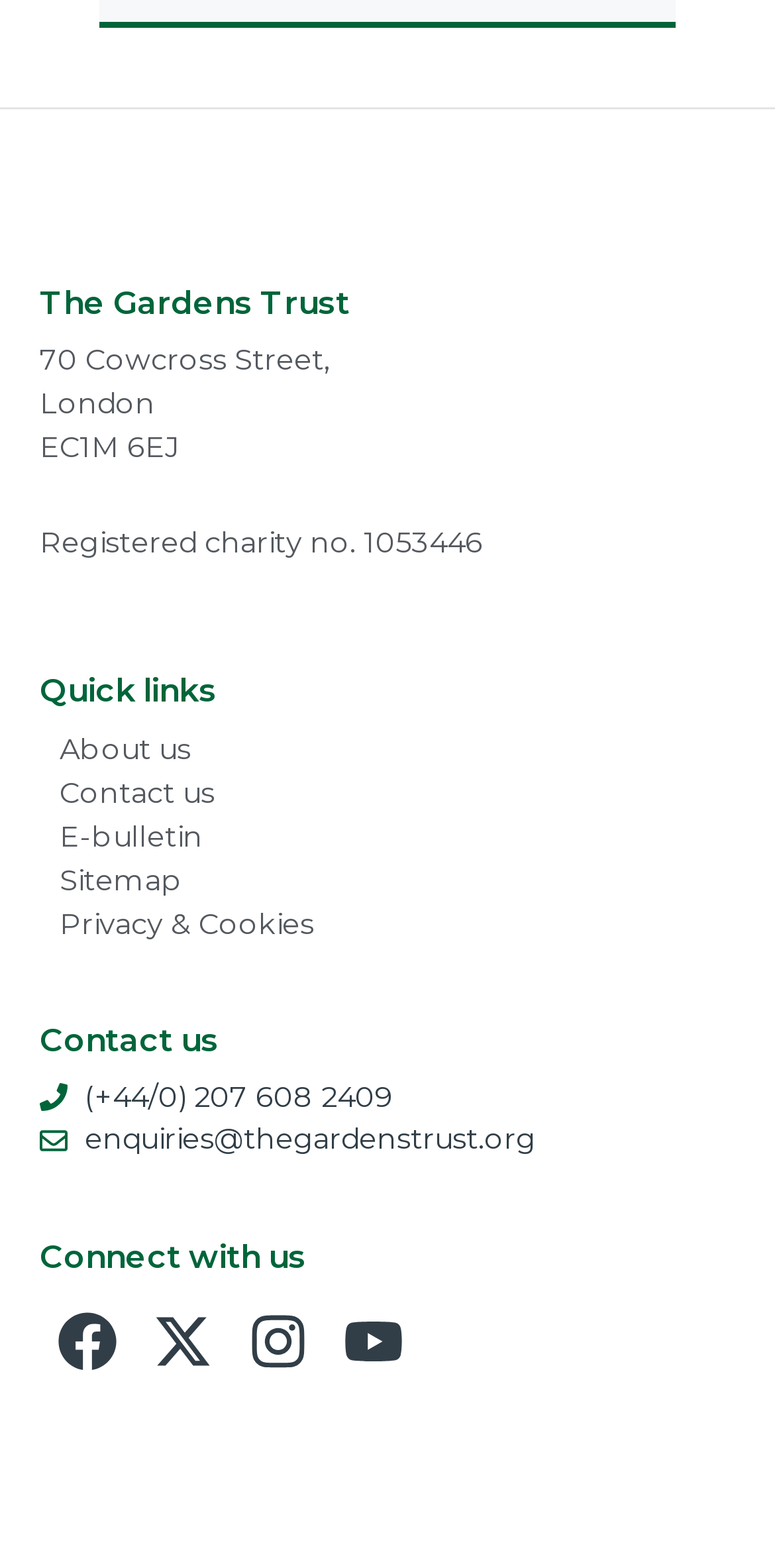Find the bounding box coordinates for the element described here: "About us".

[0.051, 0.463, 0.431, 0.491]